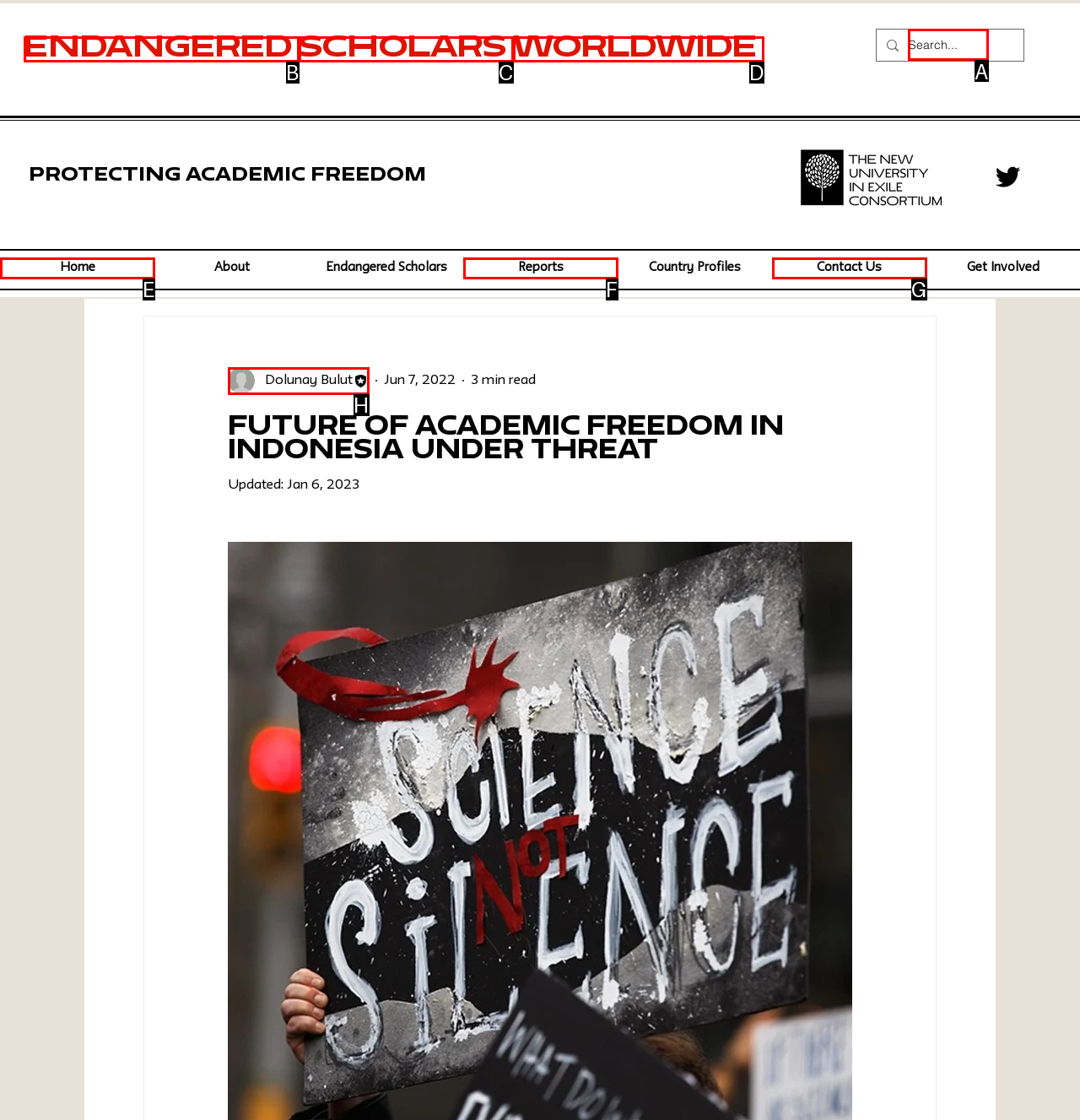Select the correct option from the given choices to perform this task: Search for endangered scholars. Provide the letter of that option.

A